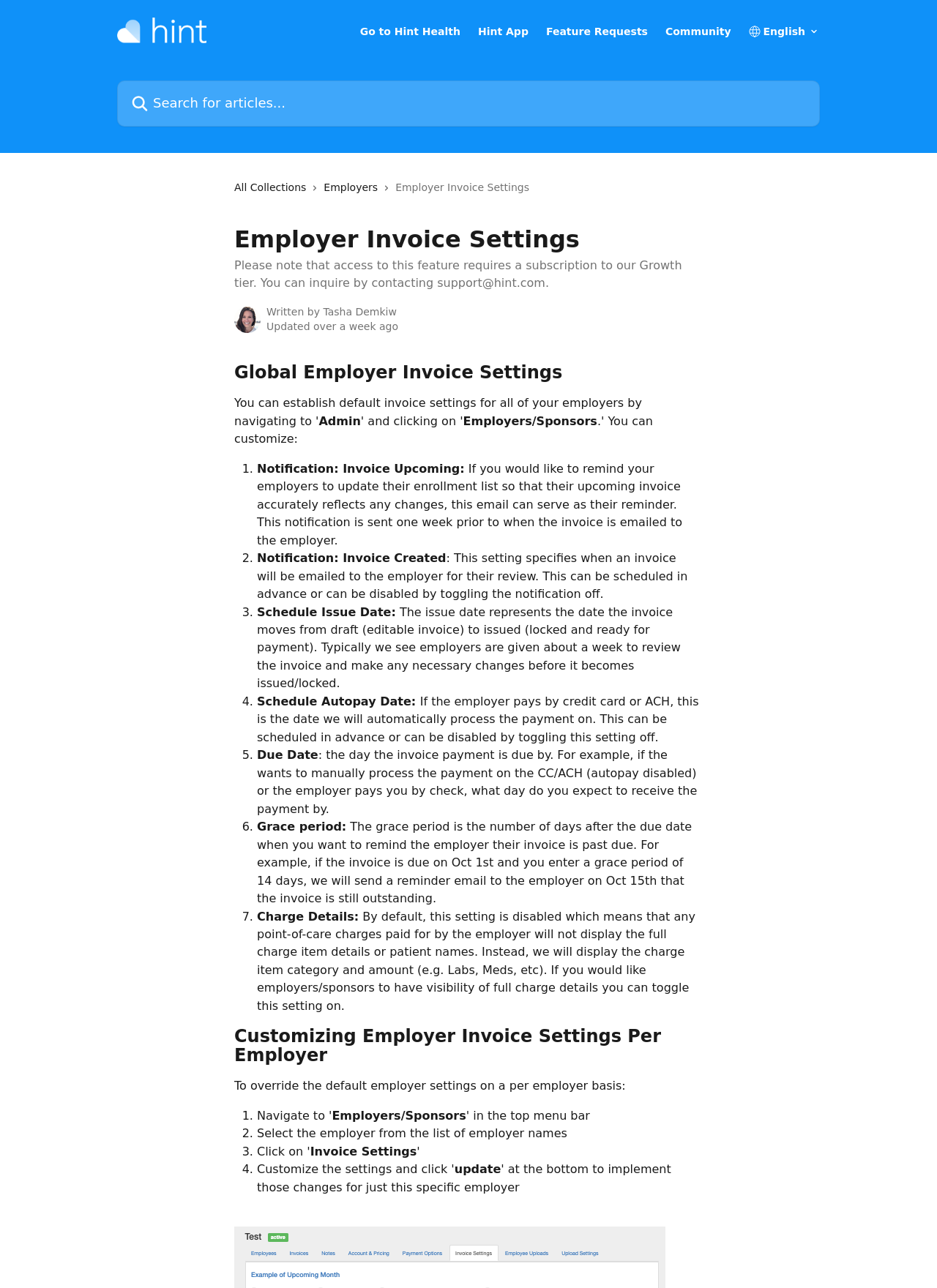What is the main title displayed on this webpage?

Global Employer Invoice Settings